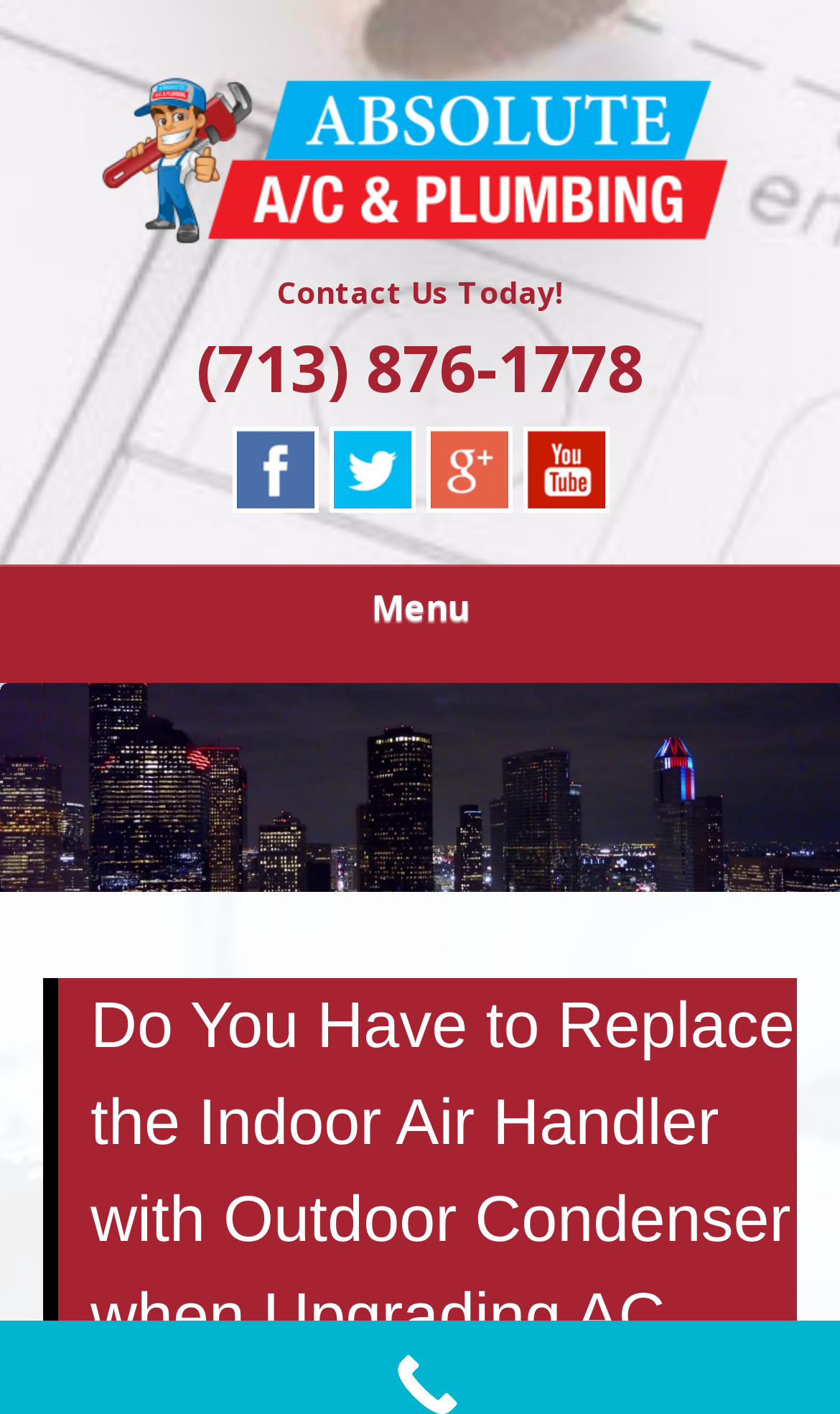Respond to the following question with a brief word or phrase:
What is the text above the menu?

Quality Plumbing & Mechanical Services